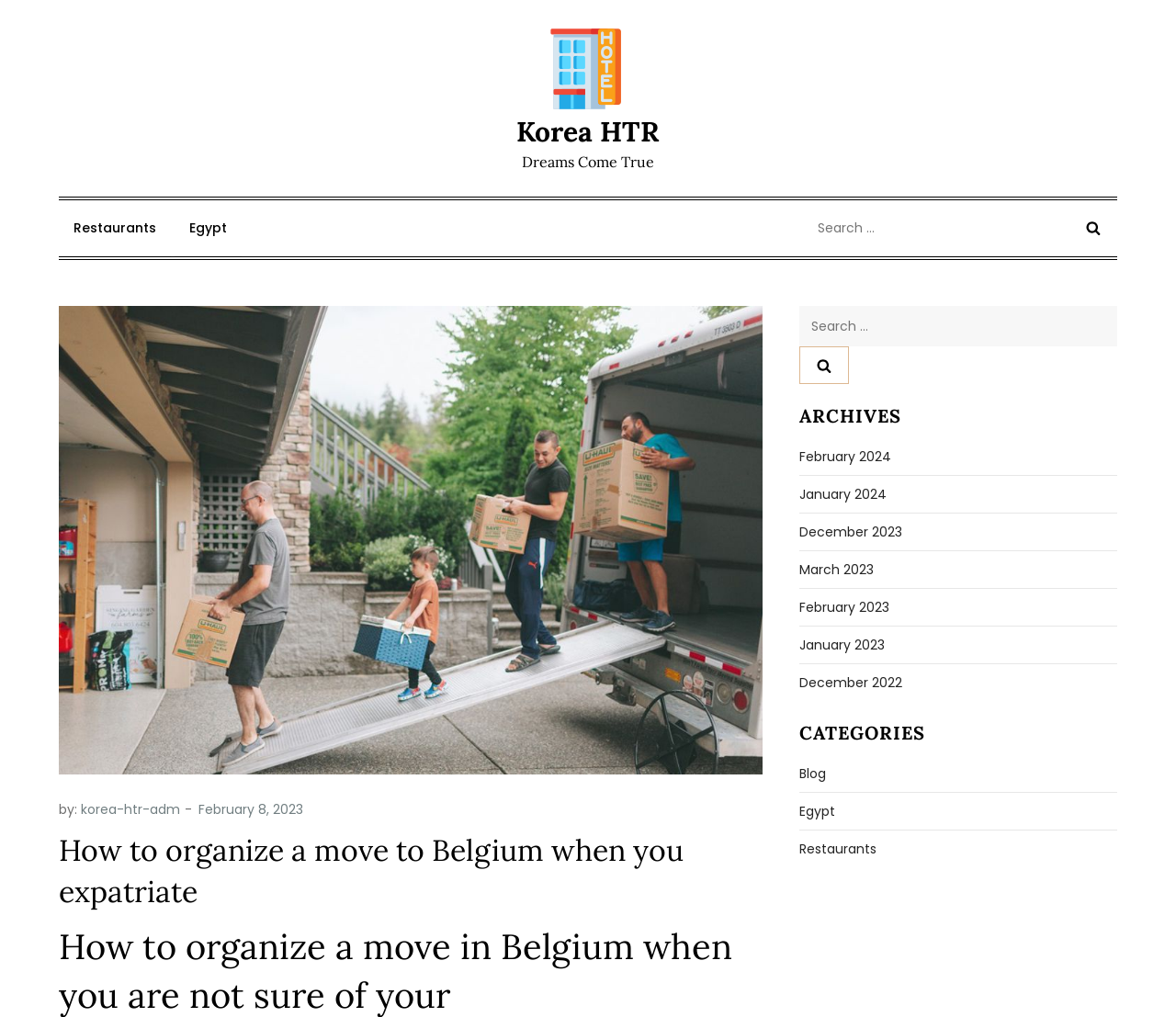Please find the bounding box coordinates in the format (top-left x, top-left y, bottom-right x, bottom-right y) for the given element description. Ensure the coordinates are floating point numbers between 0 and 1. Description: February 8, 2023March 10, 2023

[0.169, 0.787, 0.258, 0.805]